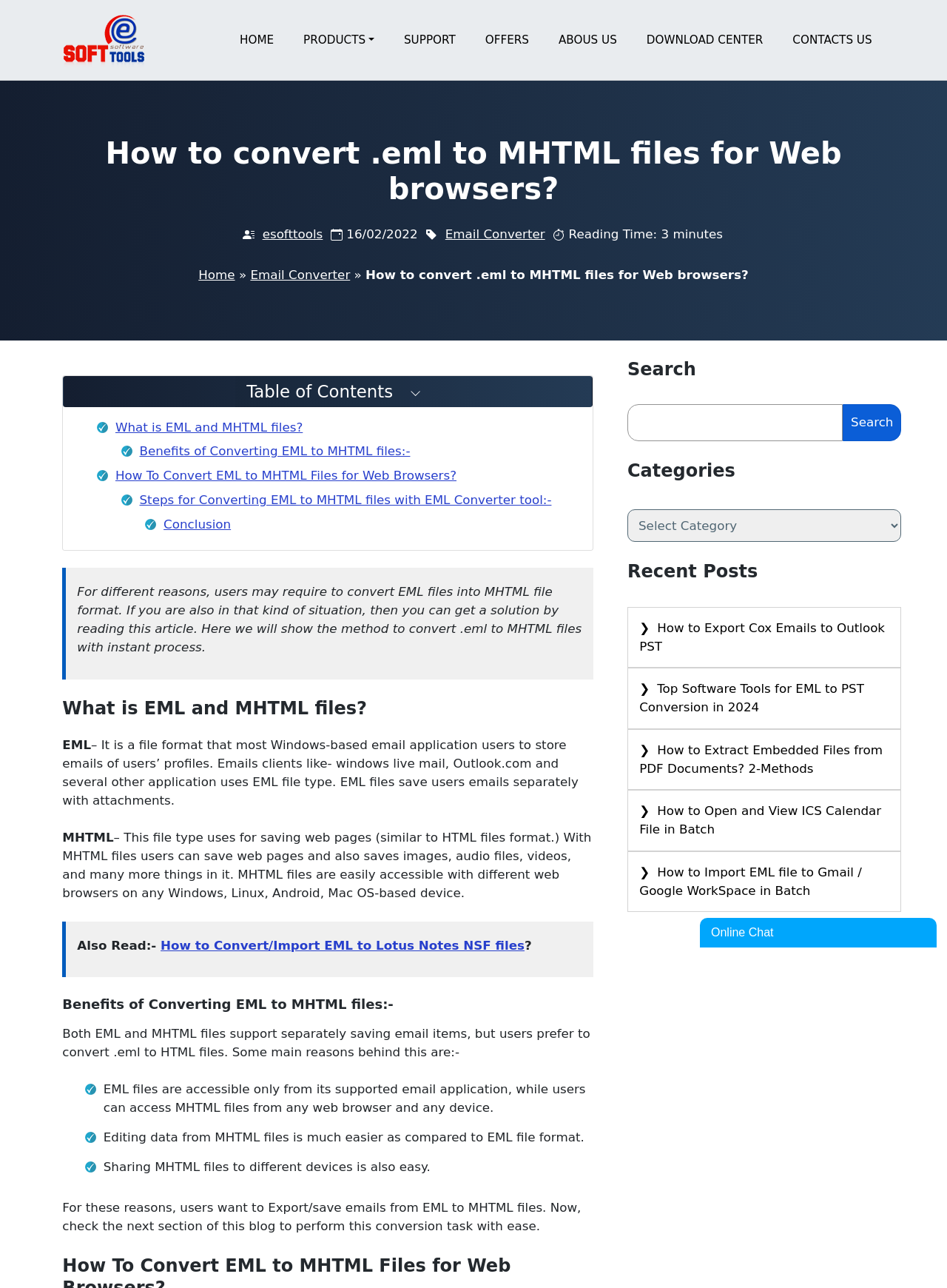What is the difference between EML and MHTML files?
By examining the image, provide a one-word or phrase answer.

EML for email, MHTML for web pages